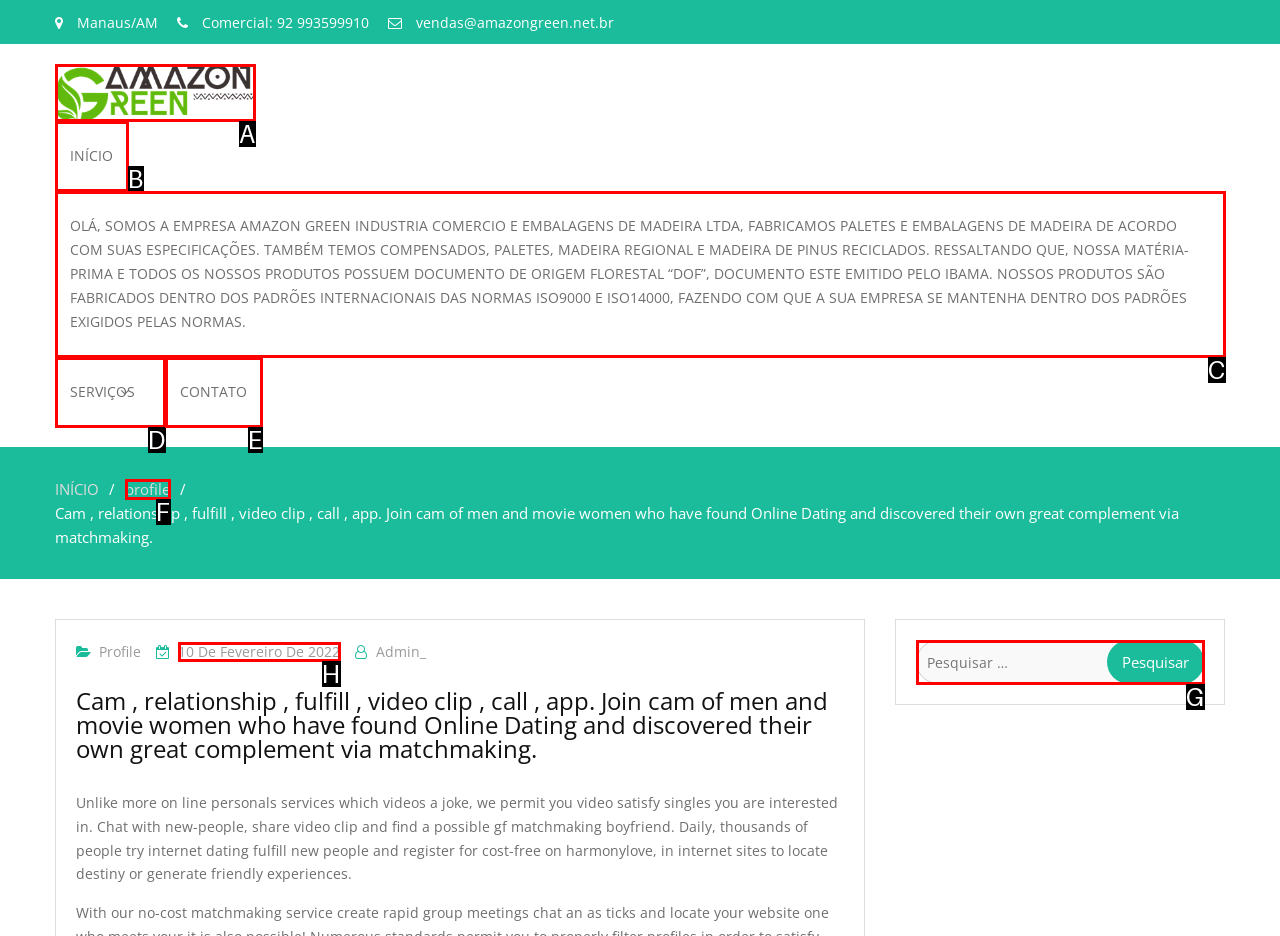Among the marked elements in the screenshot, which letter corresponds to the UI element needed for the task: Search for something?

G